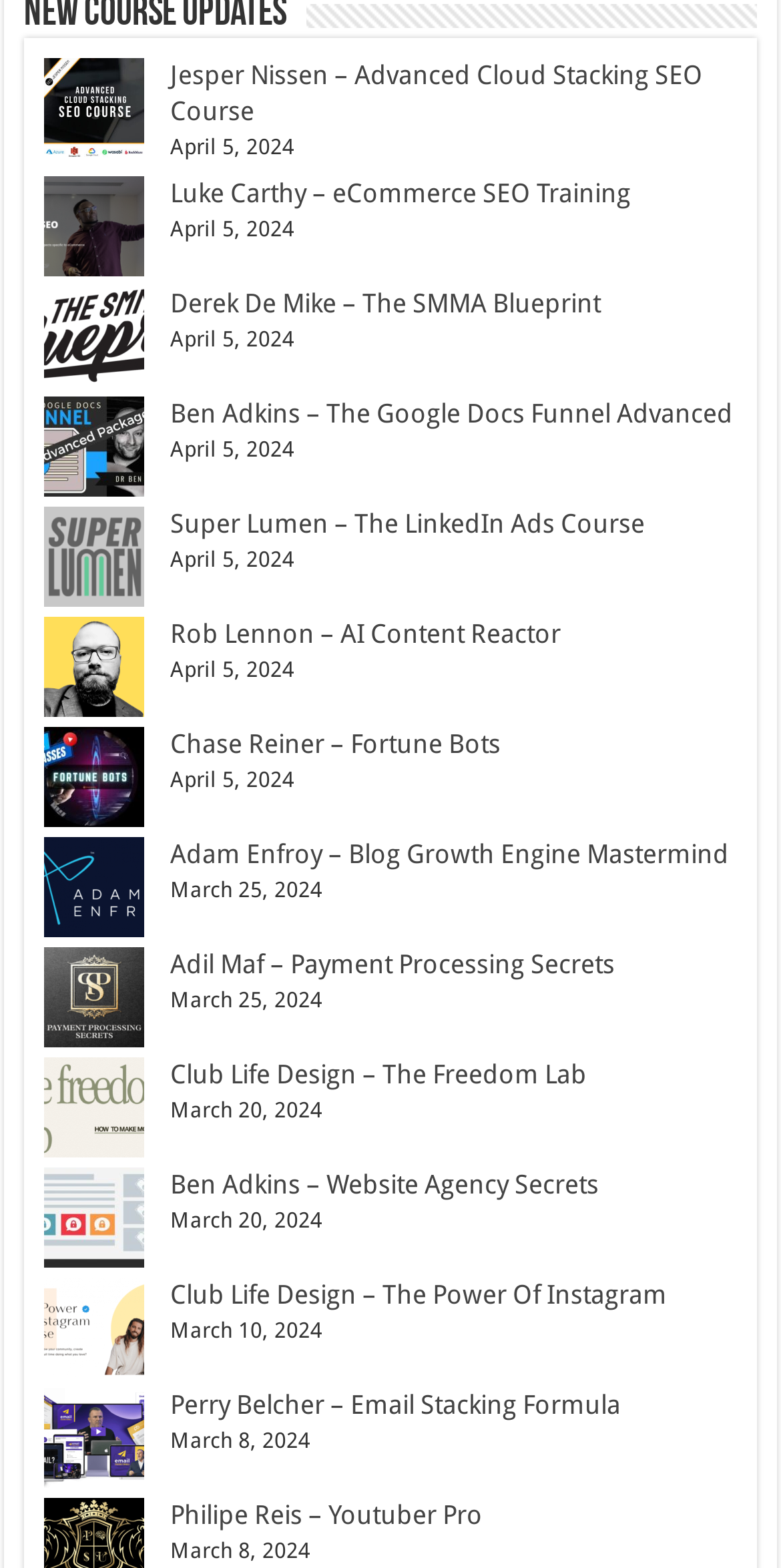How many courses have a date of March 25, 2024?
Using the visual information from the image, give a one-word or short-phrase answer.

1